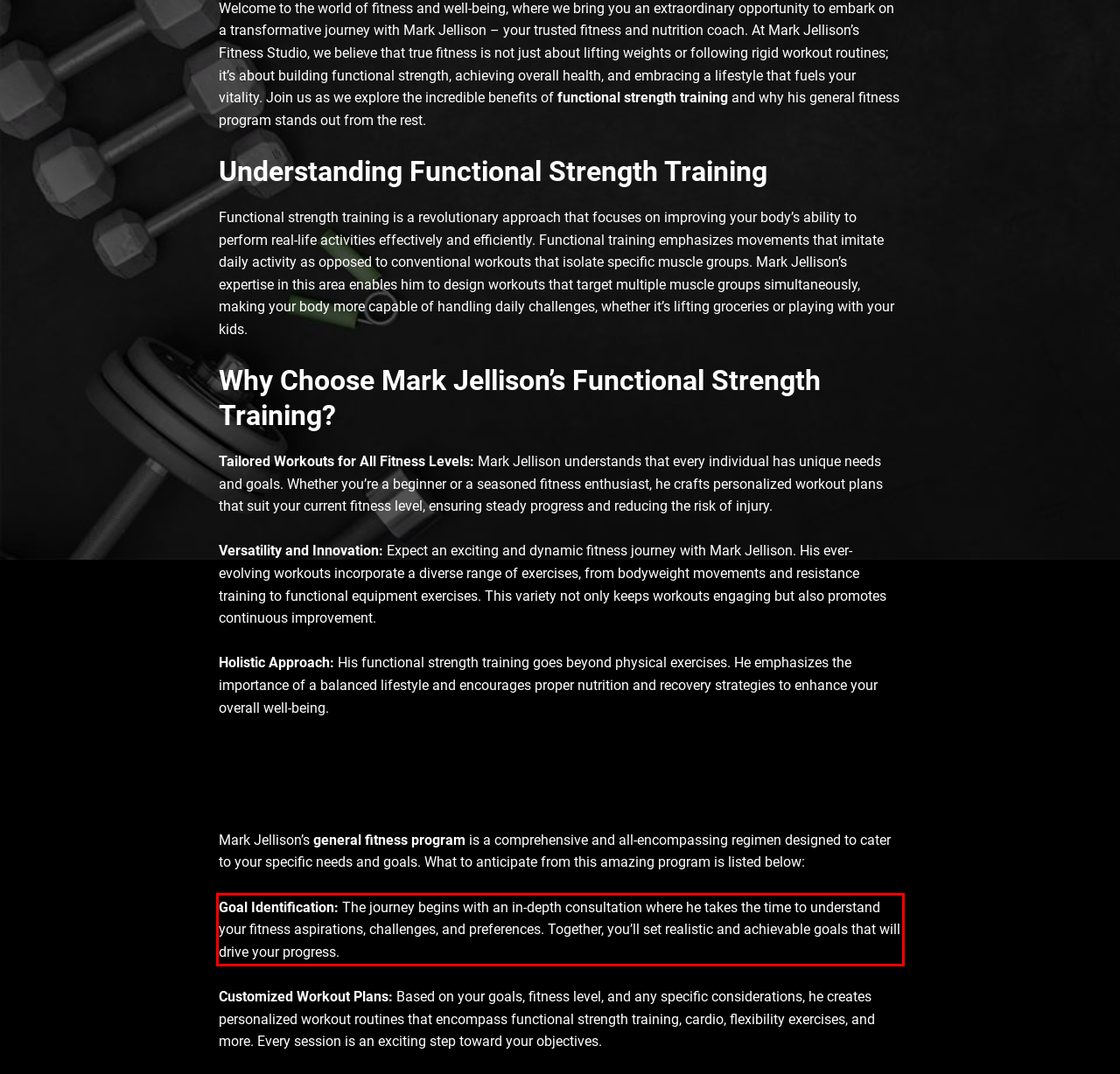Look at the screenshot of the webpage, locate the red rectangle bounding box, and generate the text content that it contains.

Goal Identification: The journey begins with an in-depth consultation where he takes the time to understand your fitness aspirations, challenges, and preferences. Together, you’ll set realistic and achievable goals that will drive your progress.